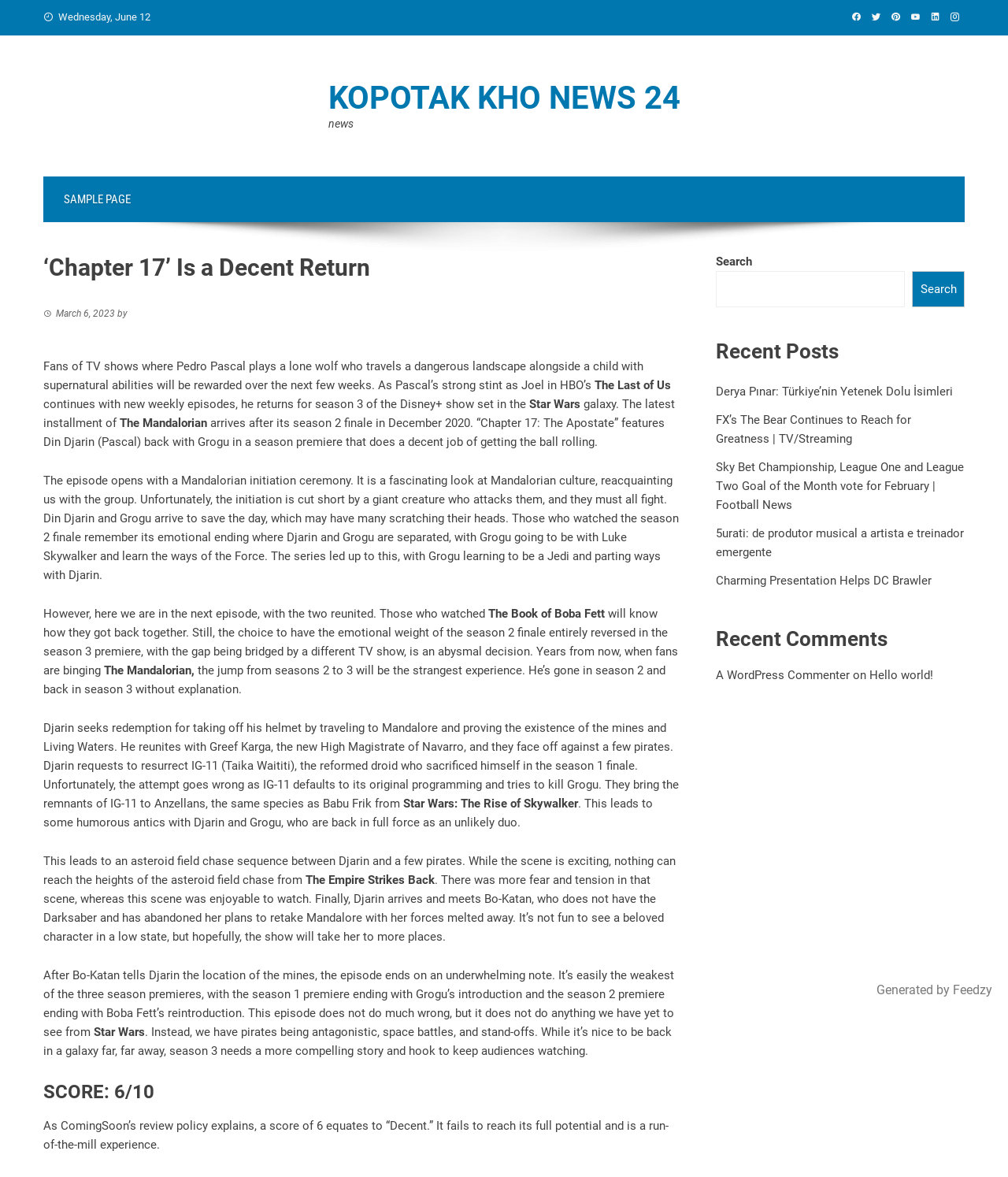Identify the bounding box coordinates necessary to click and complete the given instruction: "Click on the link 'KOPOTAK KHO NEWS 24'".

[0.325, 0.067, 0.675, 0.099]